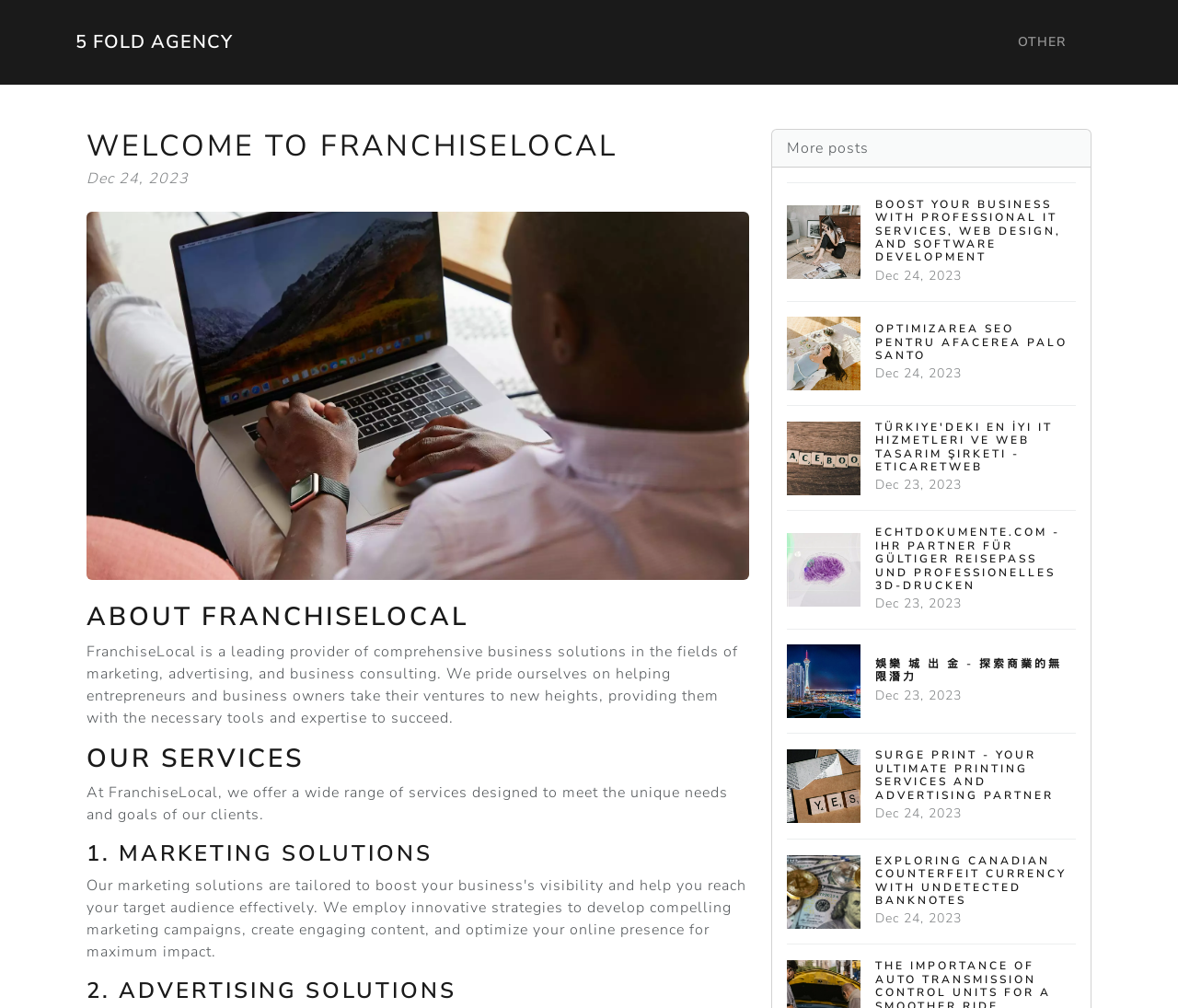Please extract the webpage's main title and generate its text content.

WELCOME TO FRANCHISELOCAL